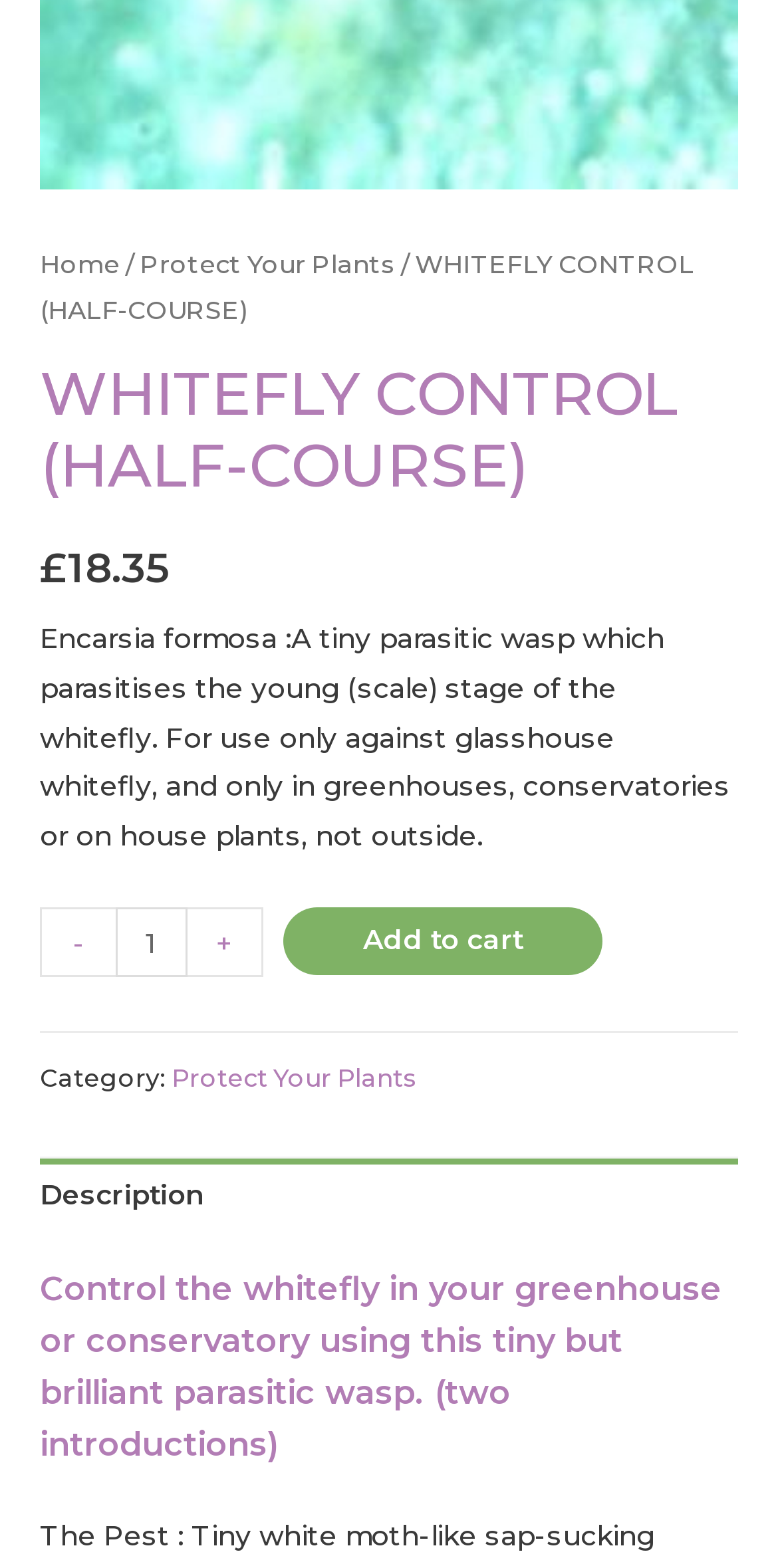Identify the bounding box for the UI element described as: "Add to cart". The coordinates should be four float numbers between 0 and 1, i.e., [left, top, right, bottom].

[0.364, 0.579, 0.774, 0.622]